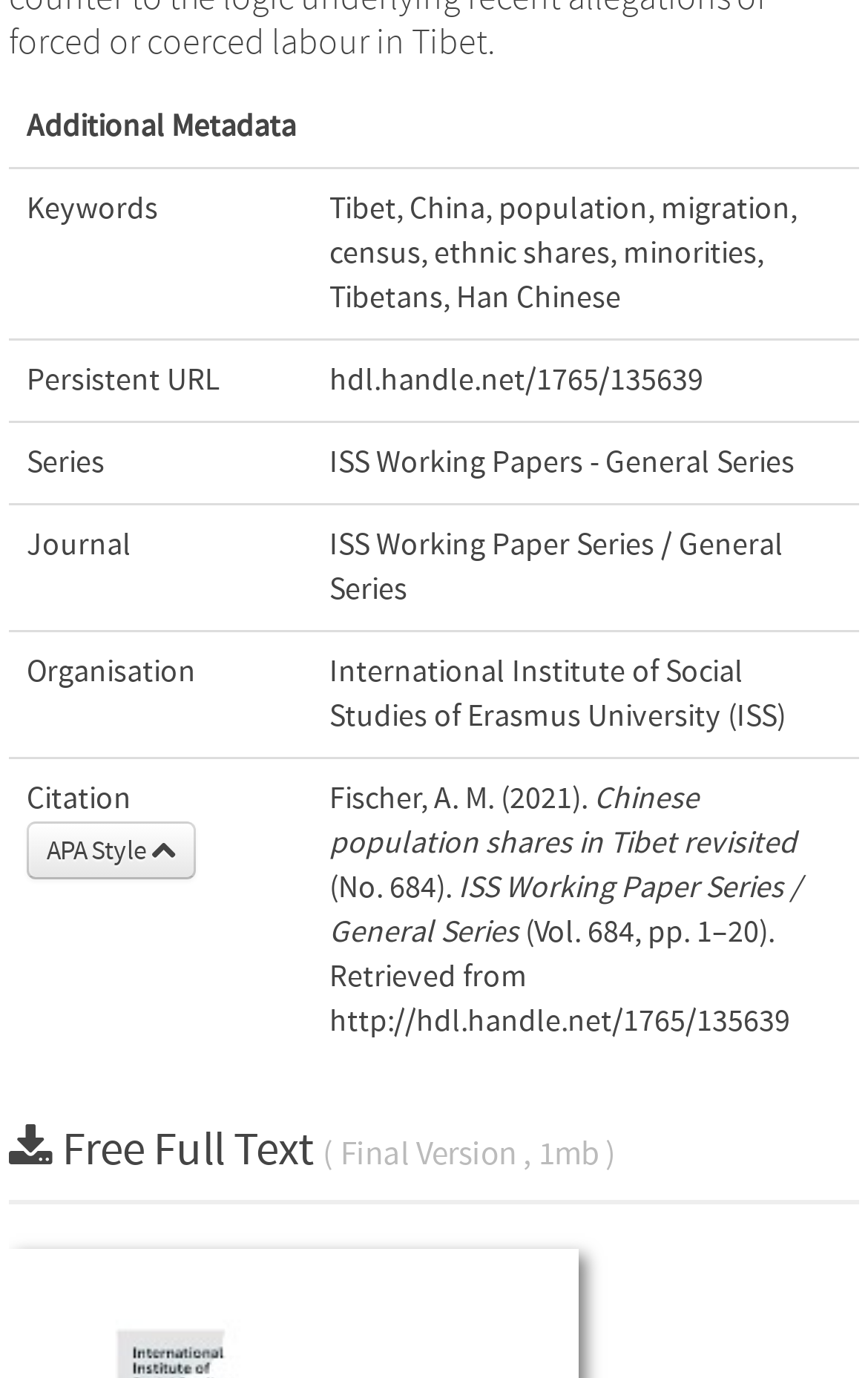Determine the bounding box for the UI element as described: "APA Style". The coordinates should be represented as four float numbers between 0 and 1, formatted as [left, top, right, bottom].

[0.031, 0.597, 0.226, 0.639]